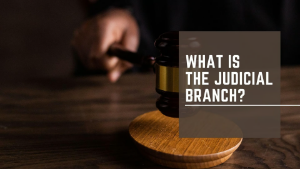Convey a rich and detailed description of the image.

The image features a close-up of a judge's gavel resting on a wooden block, symbolizing the judicial branch of government. The gavel, a traditional emblem of authority and decision-making in legal contexts, is prominently displayed as a hand reaches towards it, indicating the act of making a judgment. Overlaid on the image is the text "What Is the Judicial Branch?", inviting viewers to explore the role and functions of this essential component of governance. The warm tones of the wooden surface provide a serious yet inviting backdrop, reflecting the importance of the judiciary in upholding the rule of law.